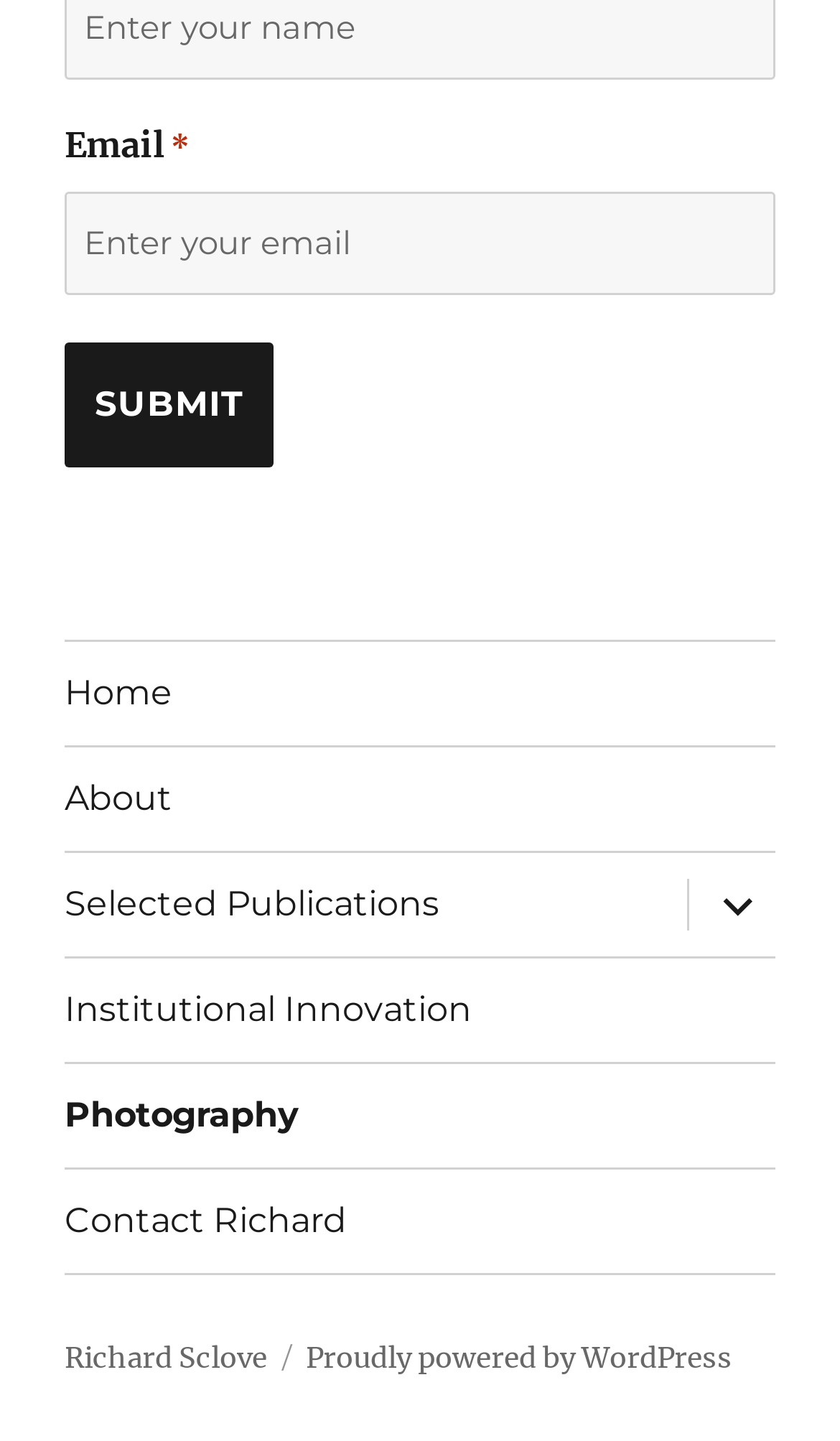Give a one-word or short-phrase answer to the following question: 
What is the text on the button above the footer?

Submit